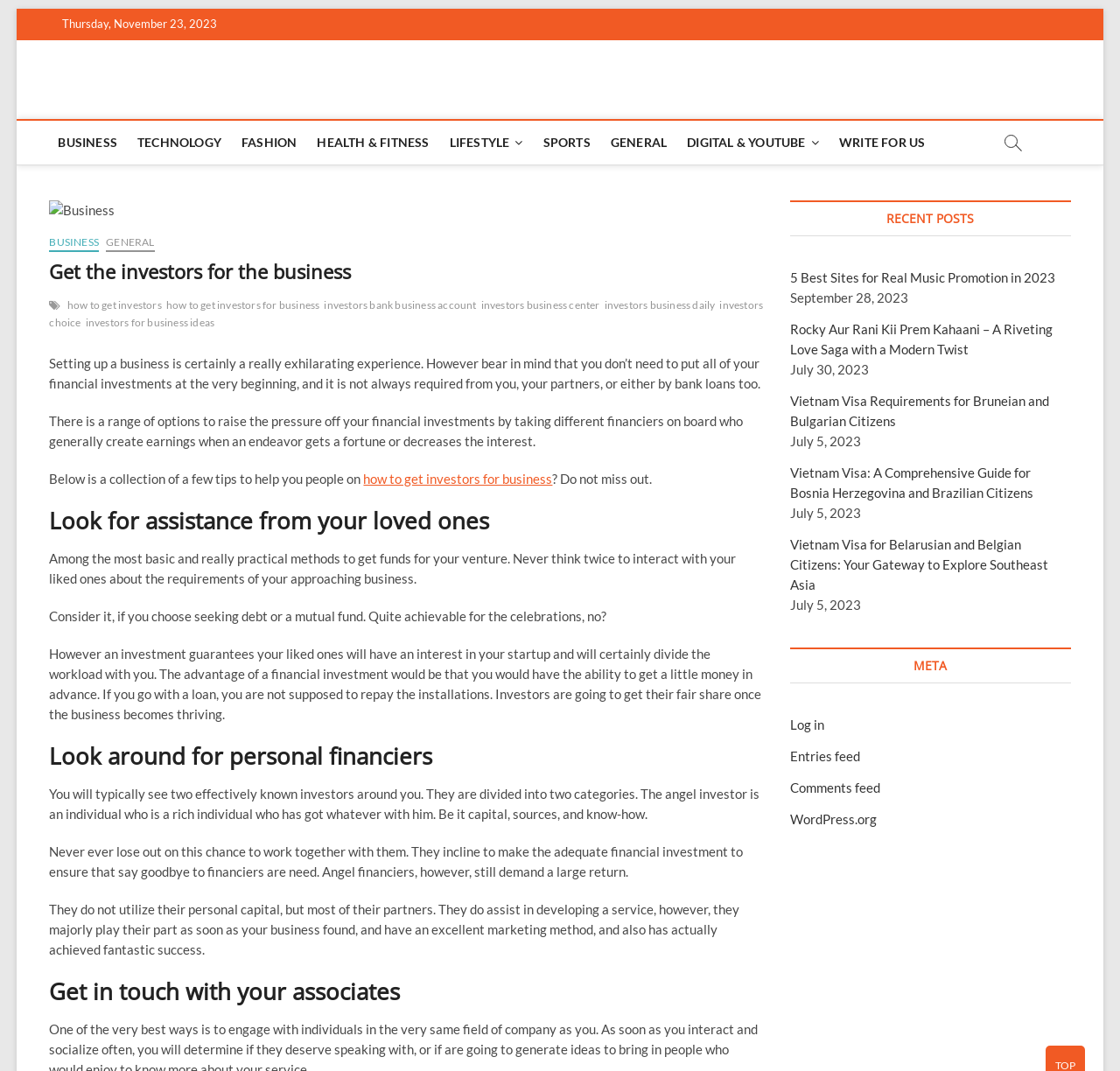What is the topic of the article?
Use the image to answer the question with a single word or phrase.

Getting investors for business